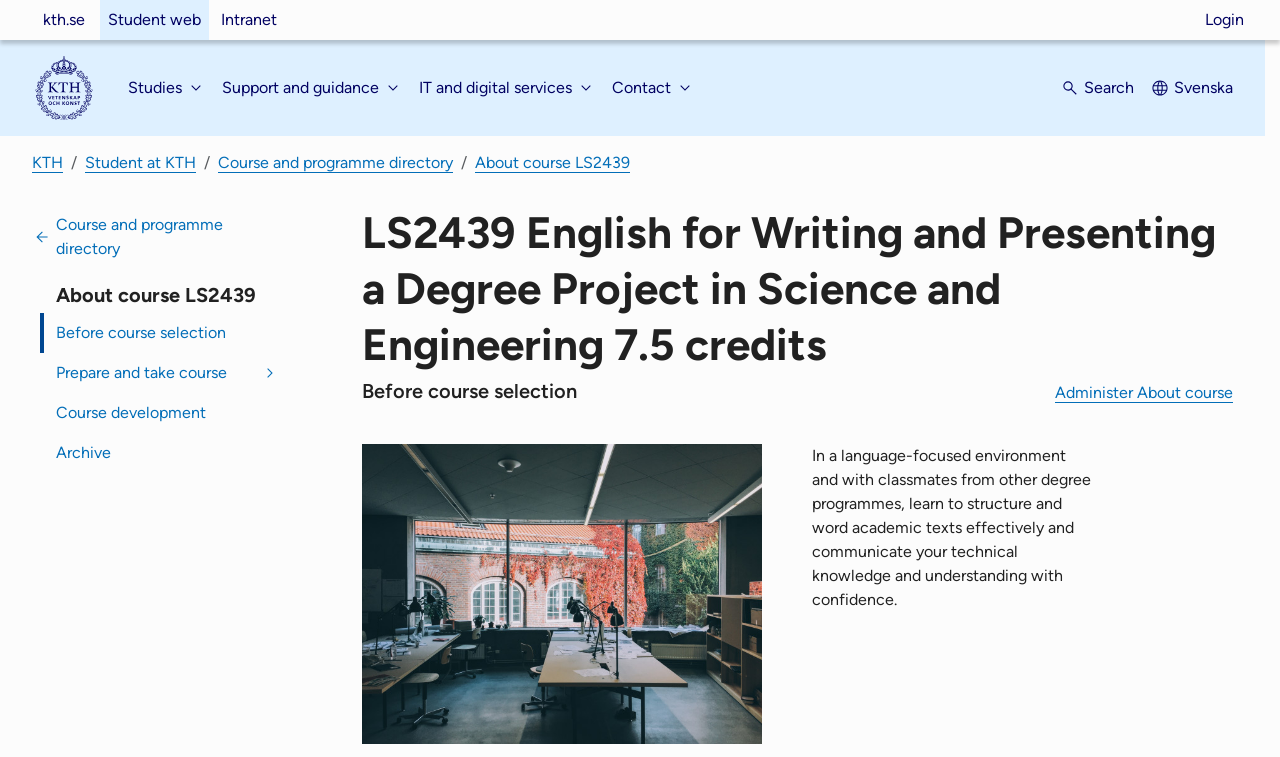Please mark the clickable region by giving the bounding box coordinates needed to complete this instruction: "Go to the 'About course LS2439' page".

[0.371, 0.202, 0.492, 0.227]